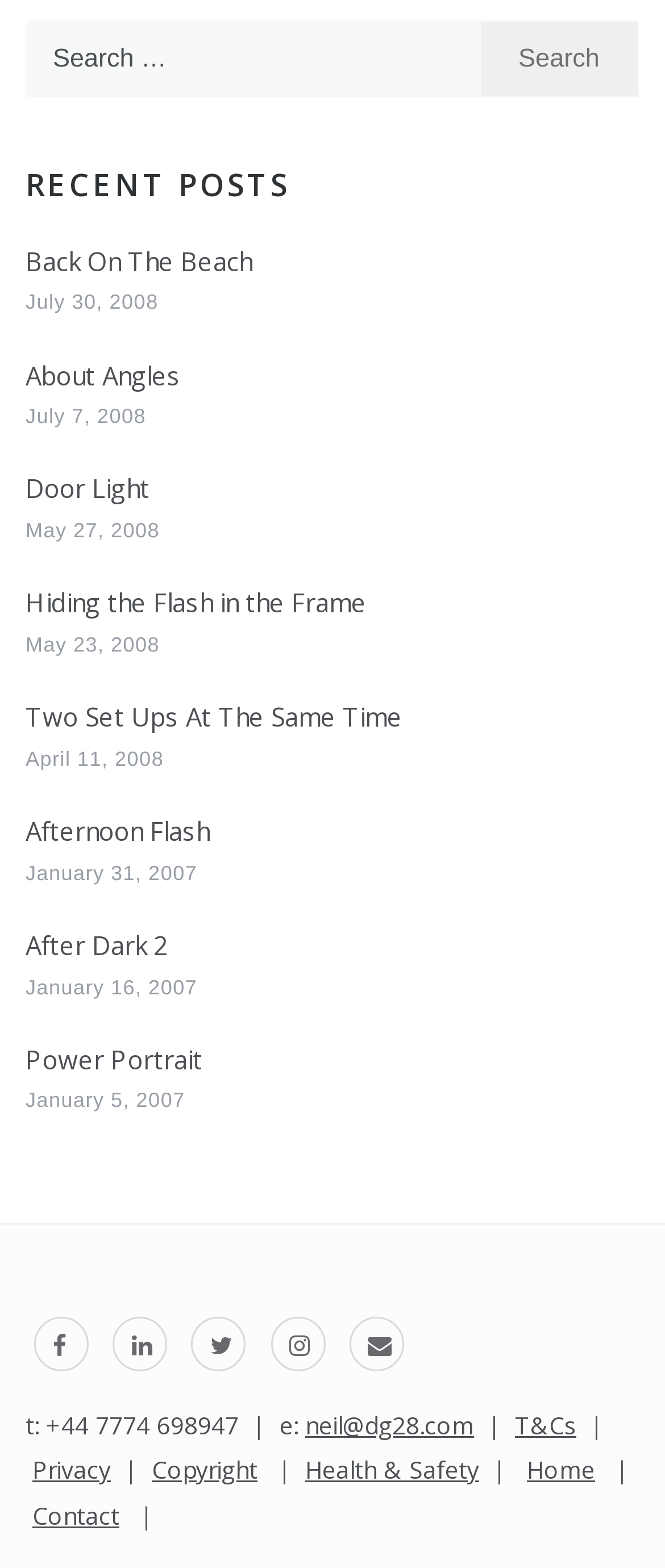Locate the bounding box coordinates of the UI element described by: "Contact". The bounding box coordinates should consist of four float numbers between 0 and 1, i.e., [left, top, right, bottom].

[0.049, 0.956, 0.179, 0.977]